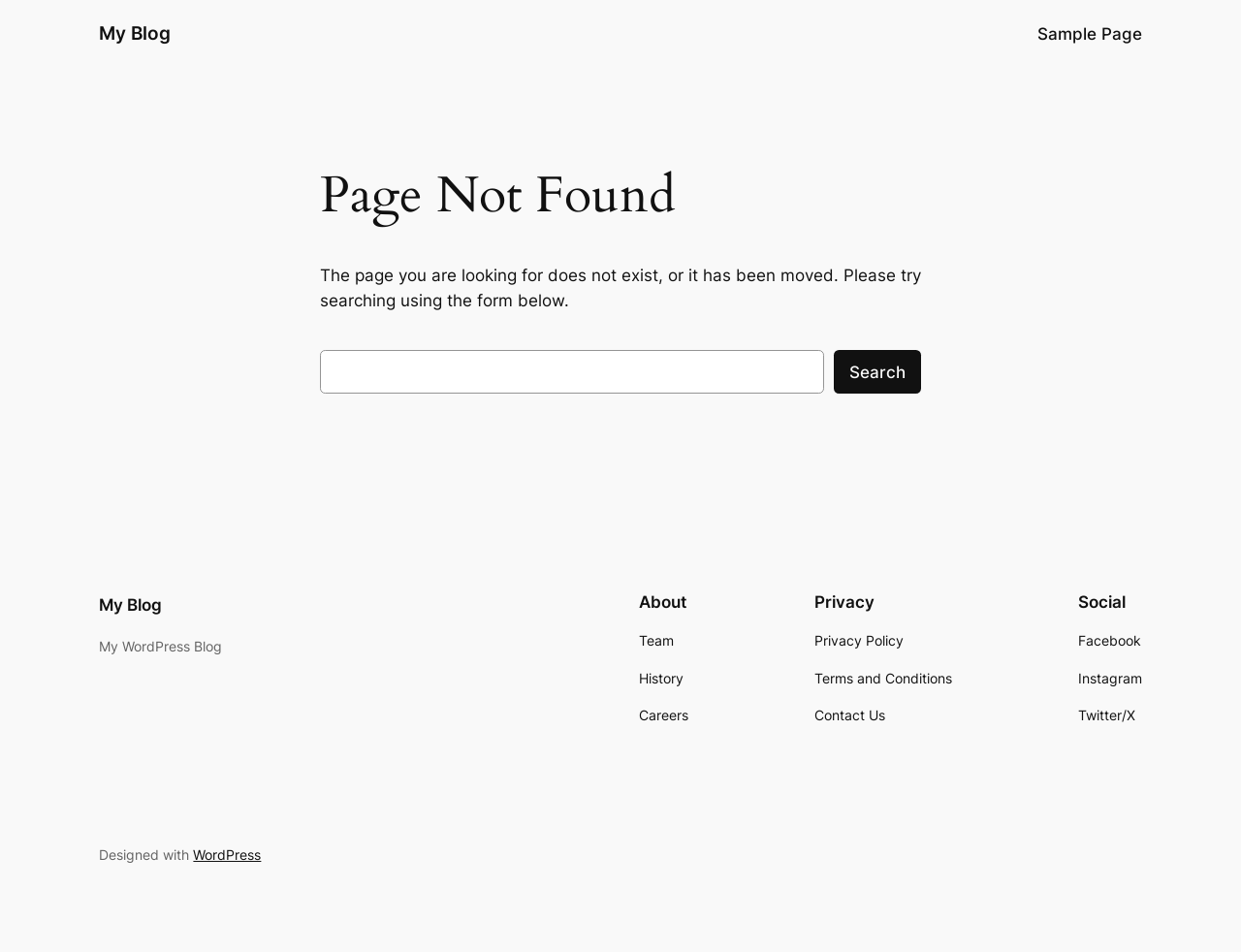What is the name of the blog?
Use the information from the screenshot to give a comprehensive response to the question.

The name of the blog is mentioned in the top-left corner of the page, and it is also repeated in the 'My WordPress Blog' text below.